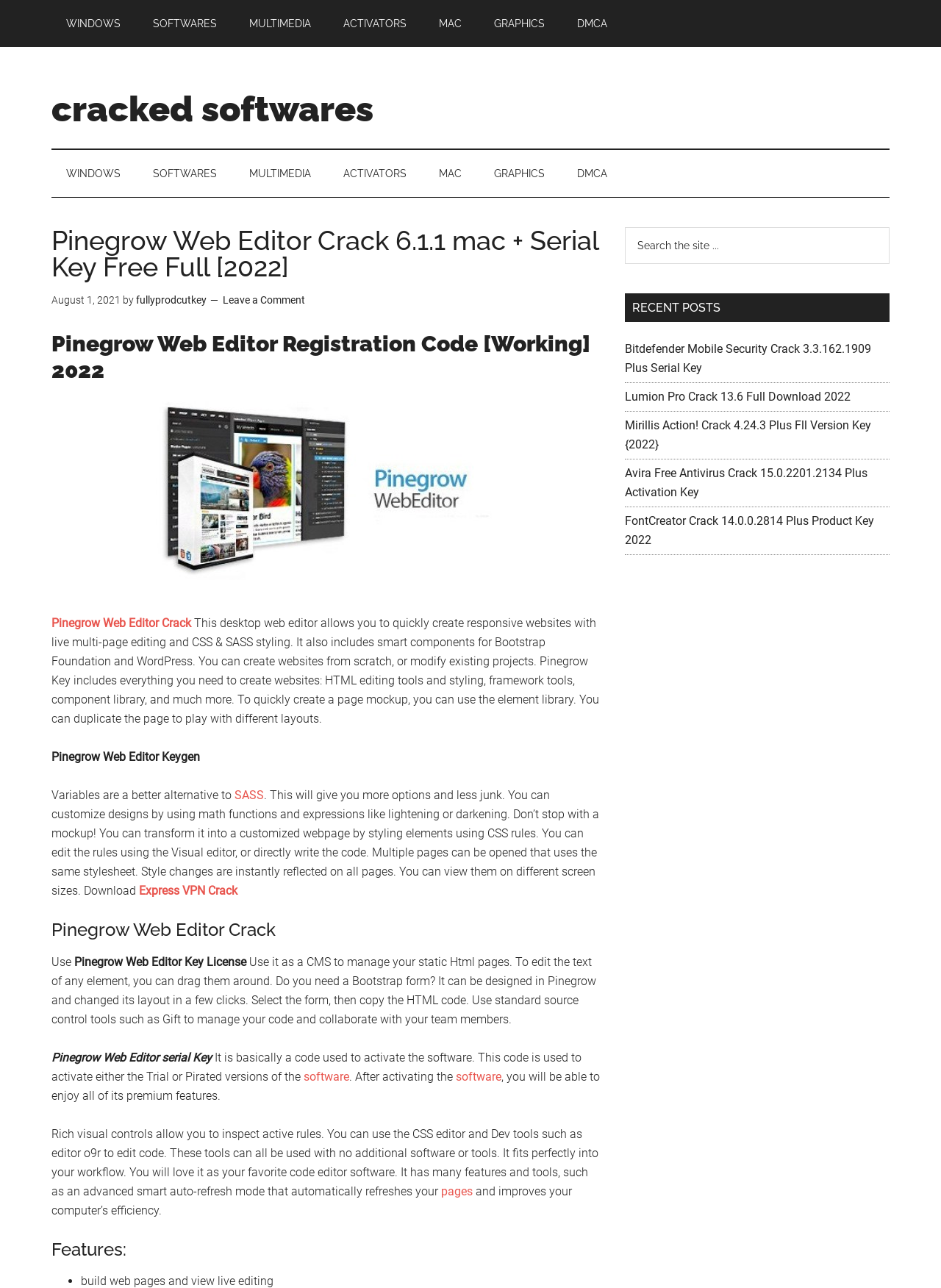Bounding box coordinates are specified in the format (top-left x, top-left y, bottom-right x, bottom-right y). All values are floating point numbers bounded between 0 and 1. Please provide the bounding box coordinate of the region this sentence describes: cracked softwares

[0.055, 0.068, 0.397, 0.1]